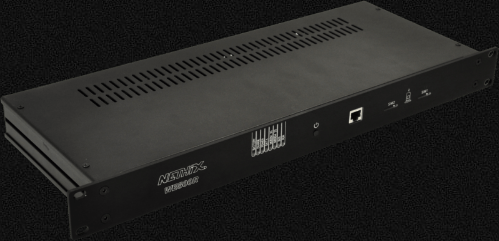What is the primary focus of the device's design?
Carefully analyze the image and provide a detailed answer to the question.

The caption states that 'the overall design suggests a focus on functionality, reliability, and user-friendly operation', implying that these aspects are the primary focus of the device's design.